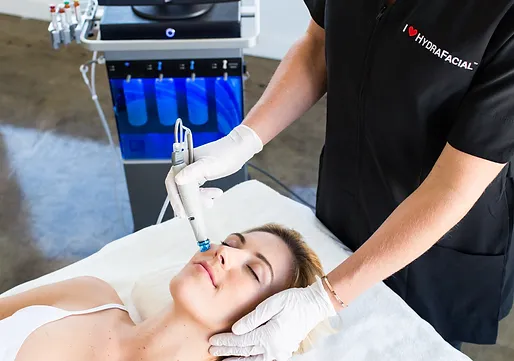Offer a meticulous description of the image.

In a serene treatment room, a beauty professional administers a Hydrafacial to a client, highlighting the rejuvenating experience offered by this advanced skincare technology. The image captures the client lying comfortably on a treatment bed, eyes gently closed, conveying a sense of relaxation. The technician skillfully operates a device designed to cleanse, extract, and hydrate the skin, showcasing the focus on personalized care. In the background, sophisticated equipment is visible, hinting at the cutting-edge technology utilized in the HydraFacial process. This treatment is known for its ability to enhance skin health and appearance, making it a popular choice for individuals seeking effective skincare solutions.